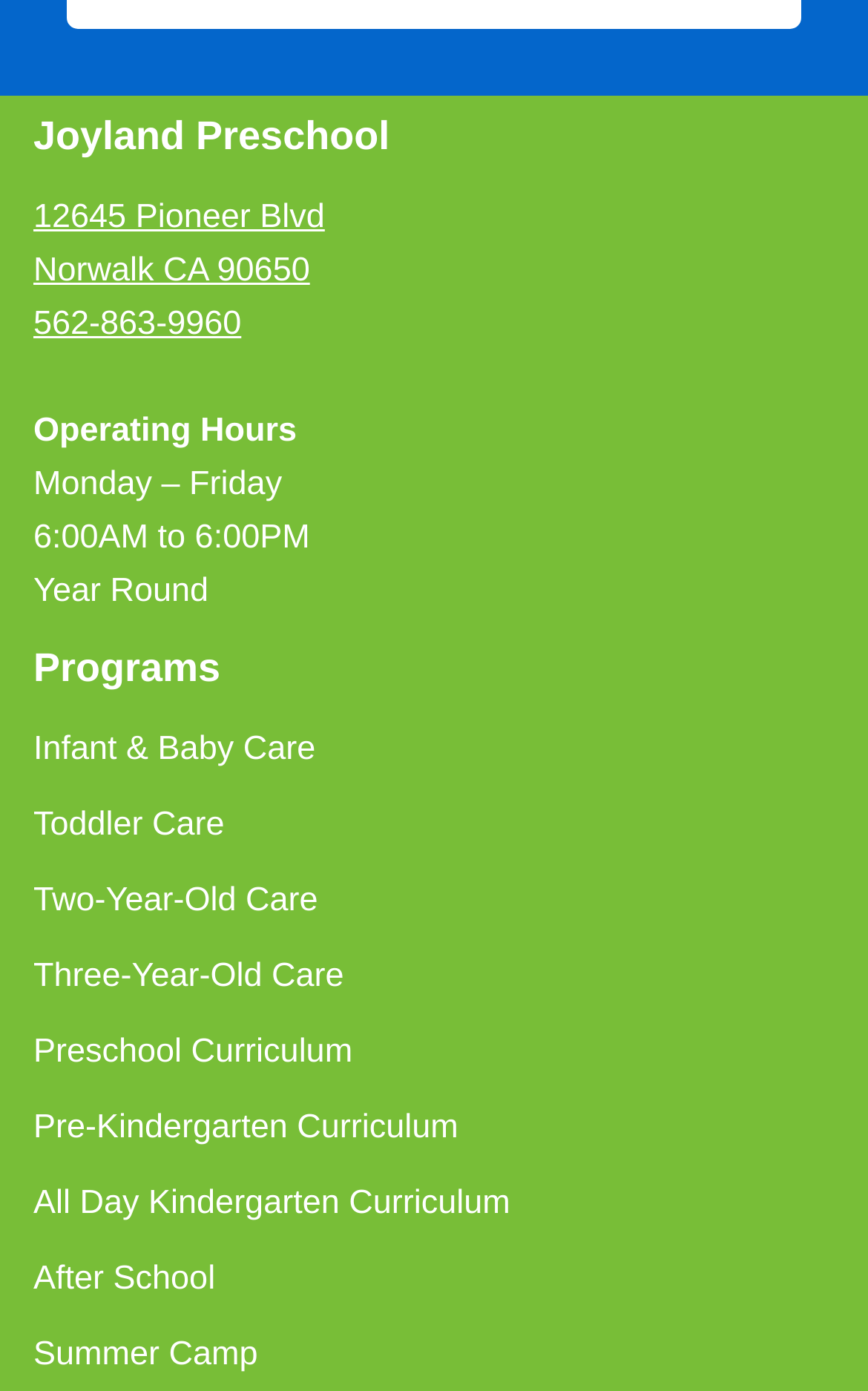Please identify the bounding box coordinates of the element I should click to complete this instruction: 'call the preschool'. The coordinates should be given as four float numbers between 0 and 1, like this: [left, top, right, bottom].

[0.038, 0.22, 0.278, 0.247]